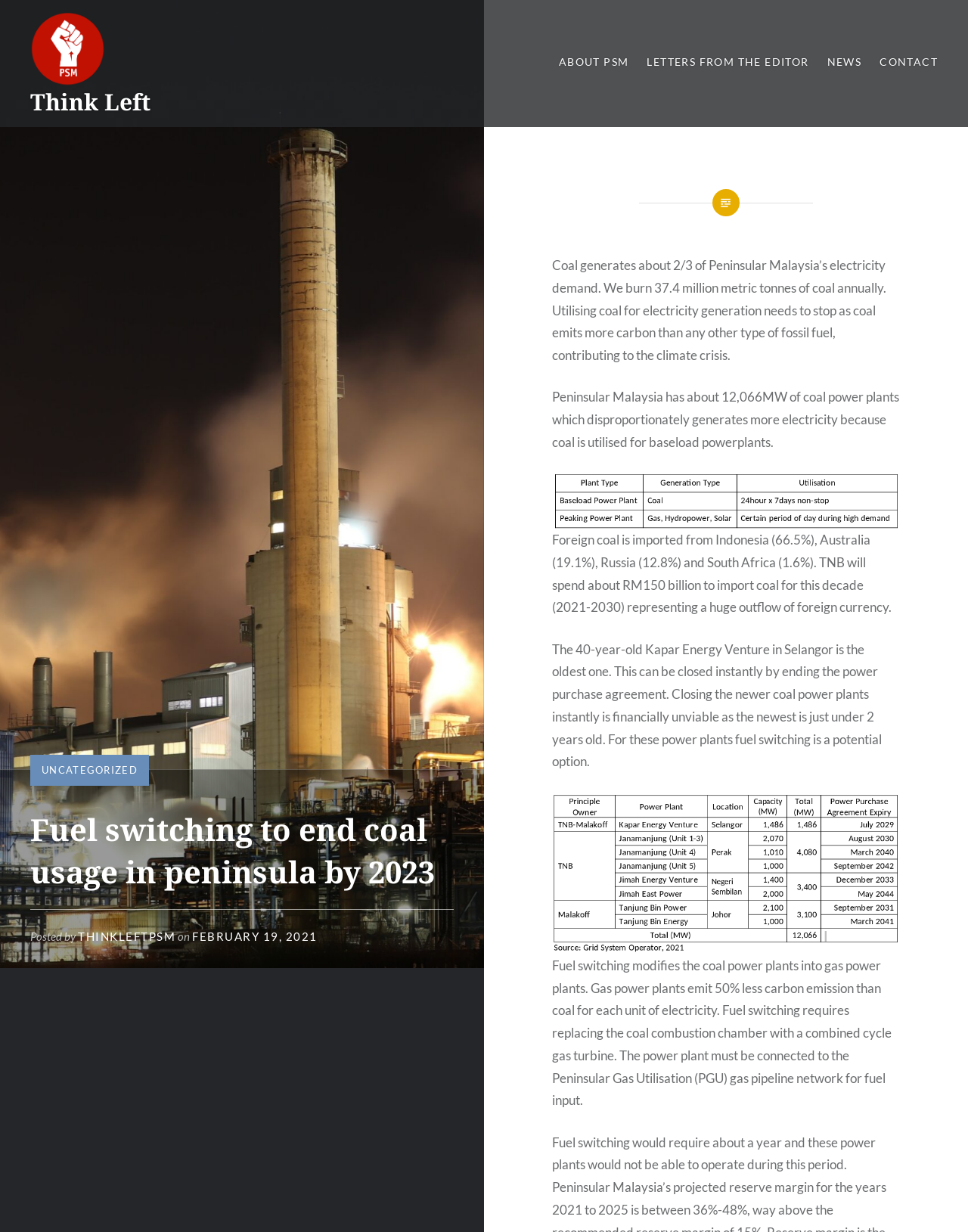What percentage of Peninsular Malaysia's electricity demand is generated by coal?
Provide a thorough and detailed answer to the question.

According to the webpage, 'Coal generates about 2/3 of Peninsular Malaysia’s electricity demand.' This information is found in the StaticText element with the text 'Coal generates about 2/3 of Peninsular Malaysia’s electricity demand. We burn 37.4 million metric tonnes of coal annually.'